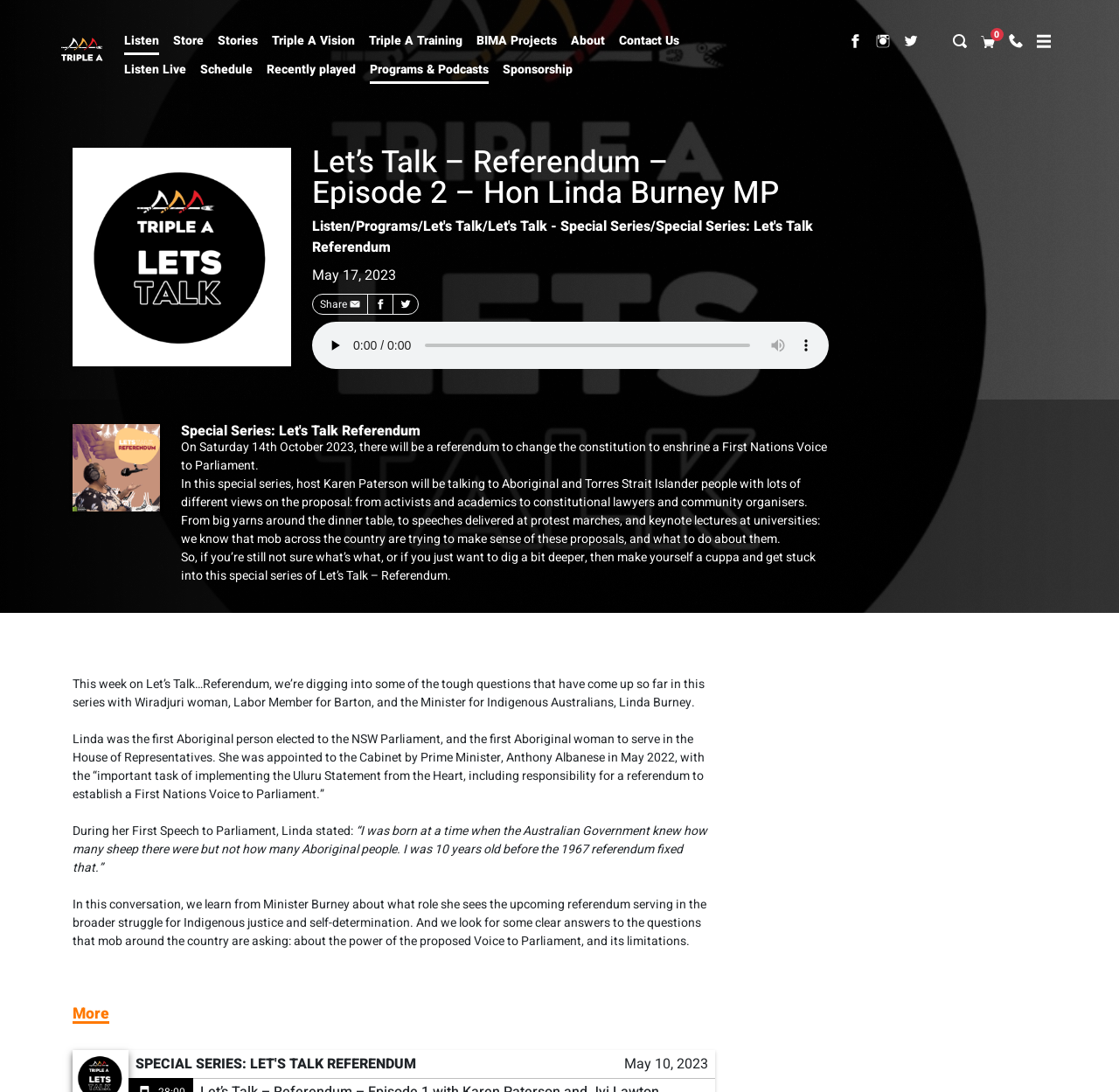Please locate the bounding box coordinates of the element that should be clicked to complete the given instruction: "Search for something".

[0.845, 0.019, 0.87, 0.055]